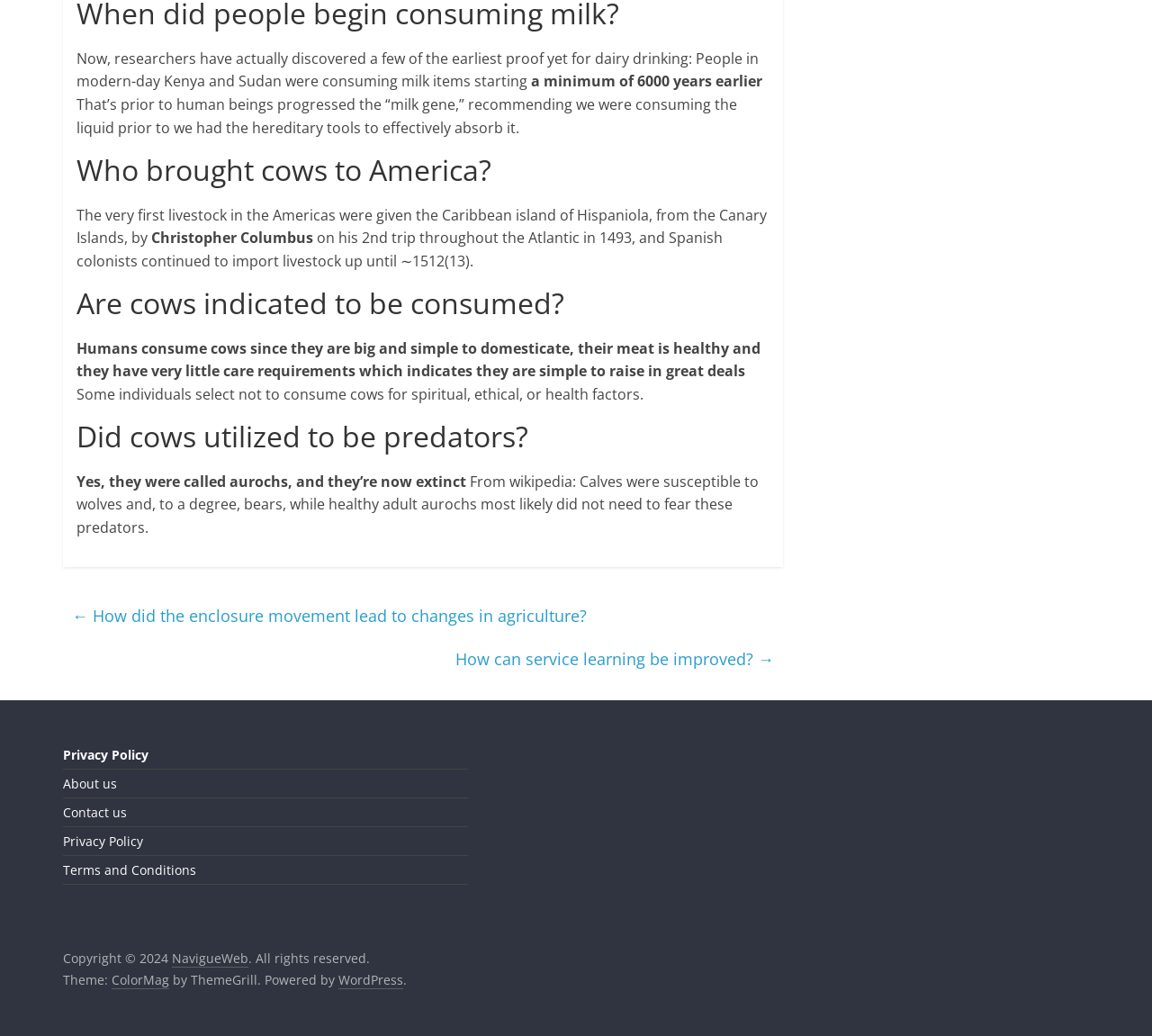Please mark the bounding box coordinates of the area that should be clicked to carry out the instruction: "Click HOME".

None